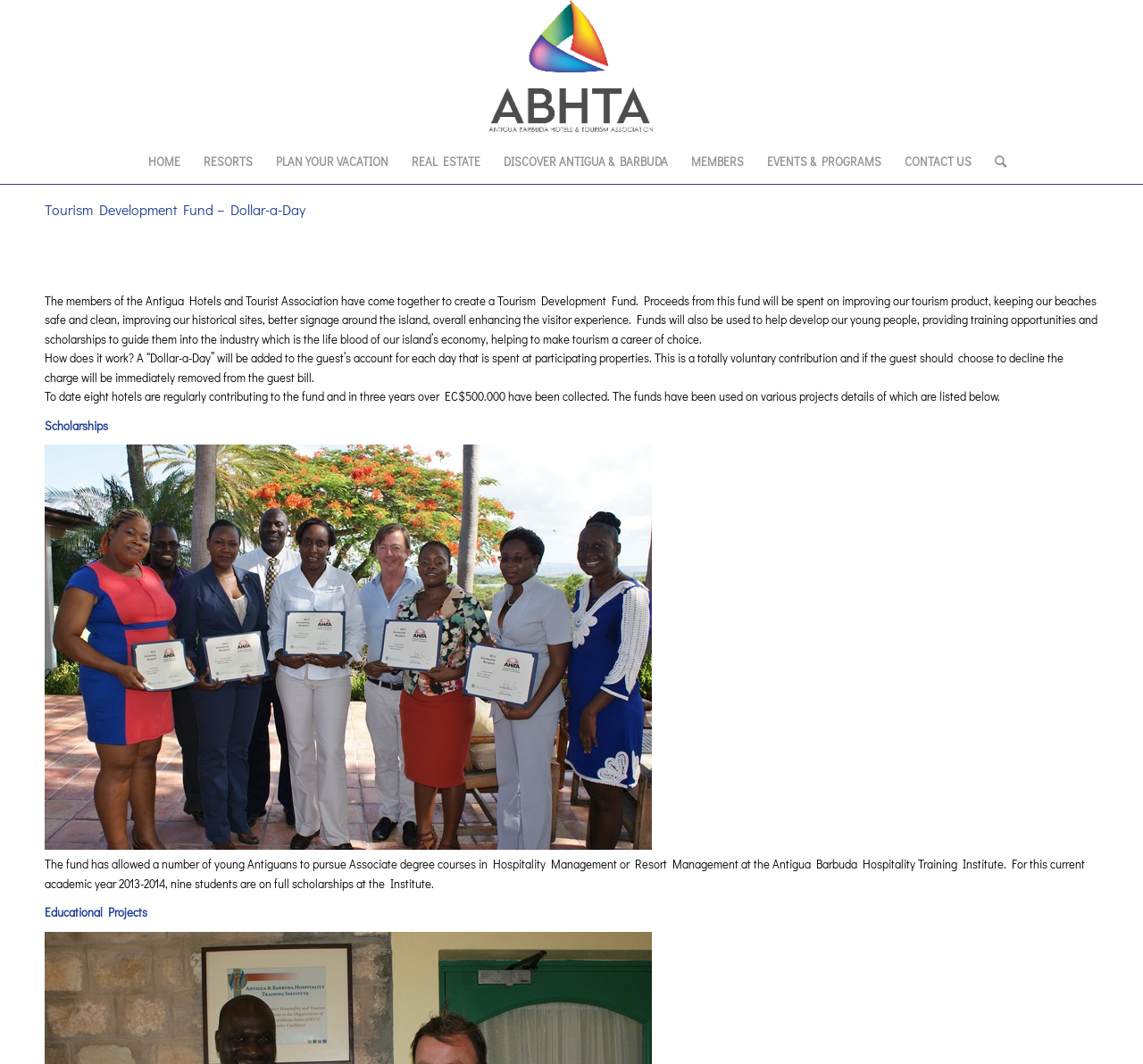Utilize the details in the image to thoroughly answer the following question: What is the purpose of the Tourism Development Fund?

The purpose of the Tourism Development Fund is to improve the tourism product, keep beaches safe and clean, improve historical sites, and enhance the overall visitor experience, as stated in the webpage's content.